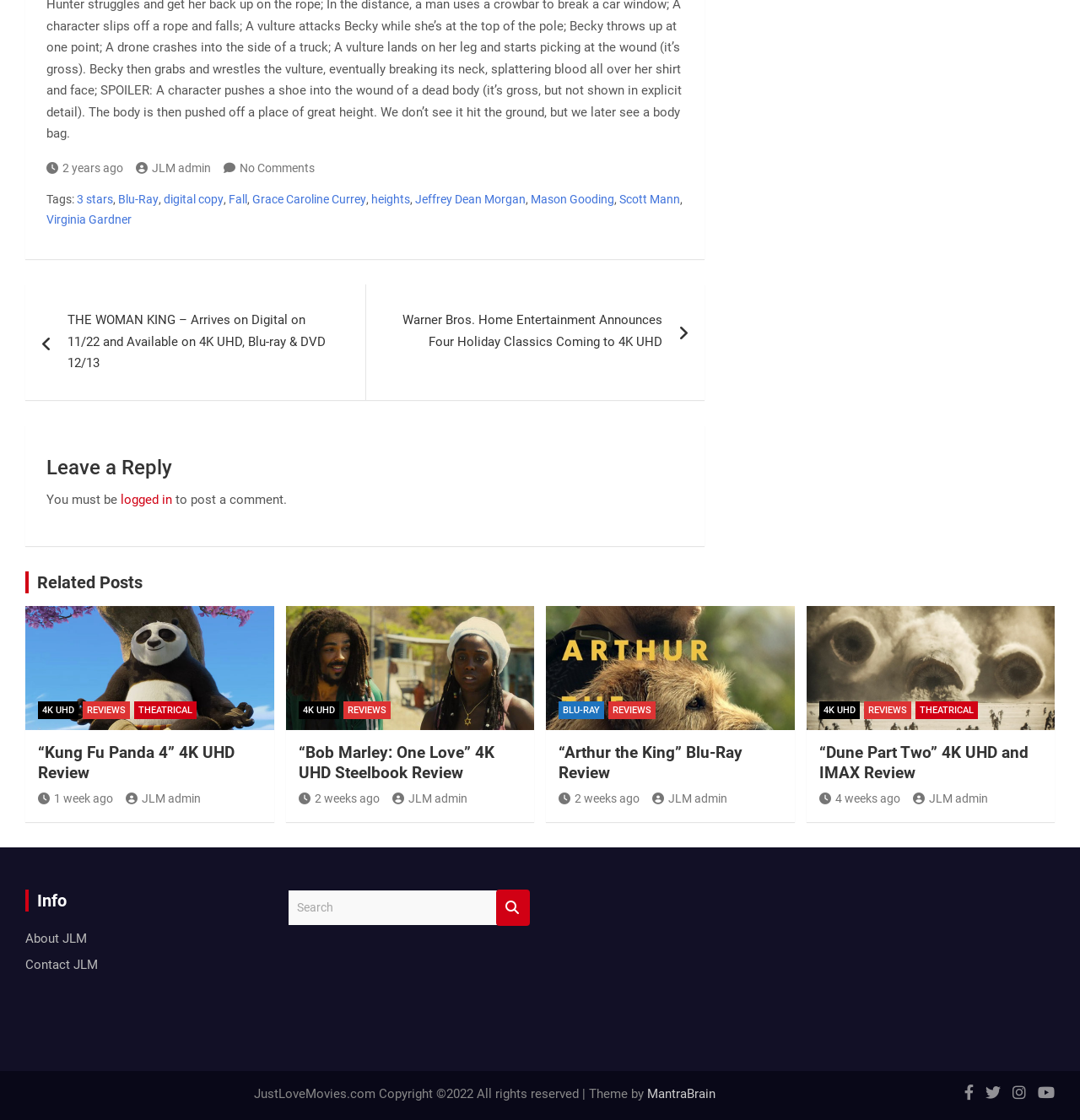Refer to the image and provide a thorough answer to this question:
What is the name of the website?

The website's name is mentioned at the bottom of the webpage in the copyright section, which states 'JustLoveMovies.com Copyright ©2022 All rights reserved'.